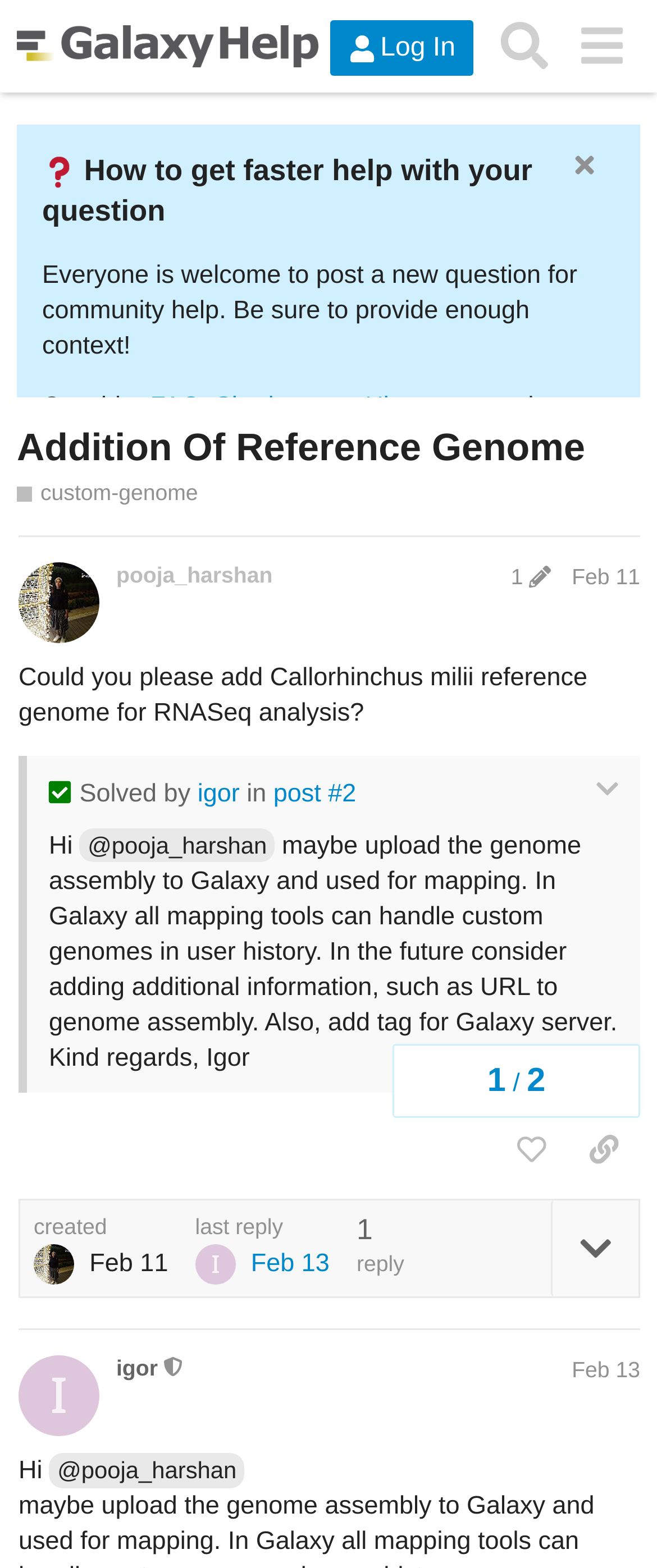Please determine the bounding box coordinates of the area that needs to be clicked to complete this task: 'Click the 'pooja_harshan' link'. The coordinates must be four float numbers between 0 and 1, formatted as [left, top, right, bottom].

[0.177, 0.358, 0.415, 0.375]